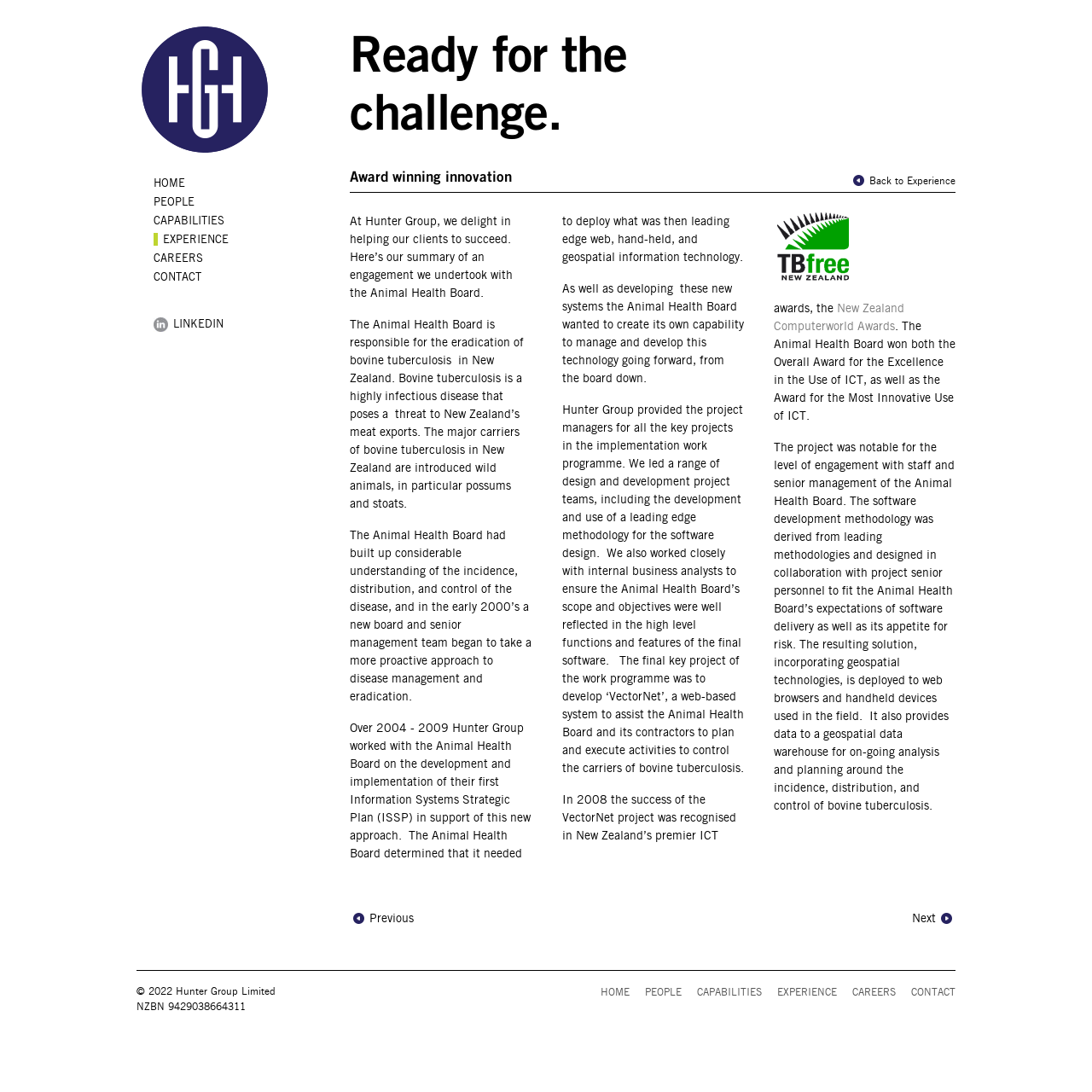Identify the bounding box of the UI component described as: "Home".

[0.141, 0.162, 0.277, 0.173]